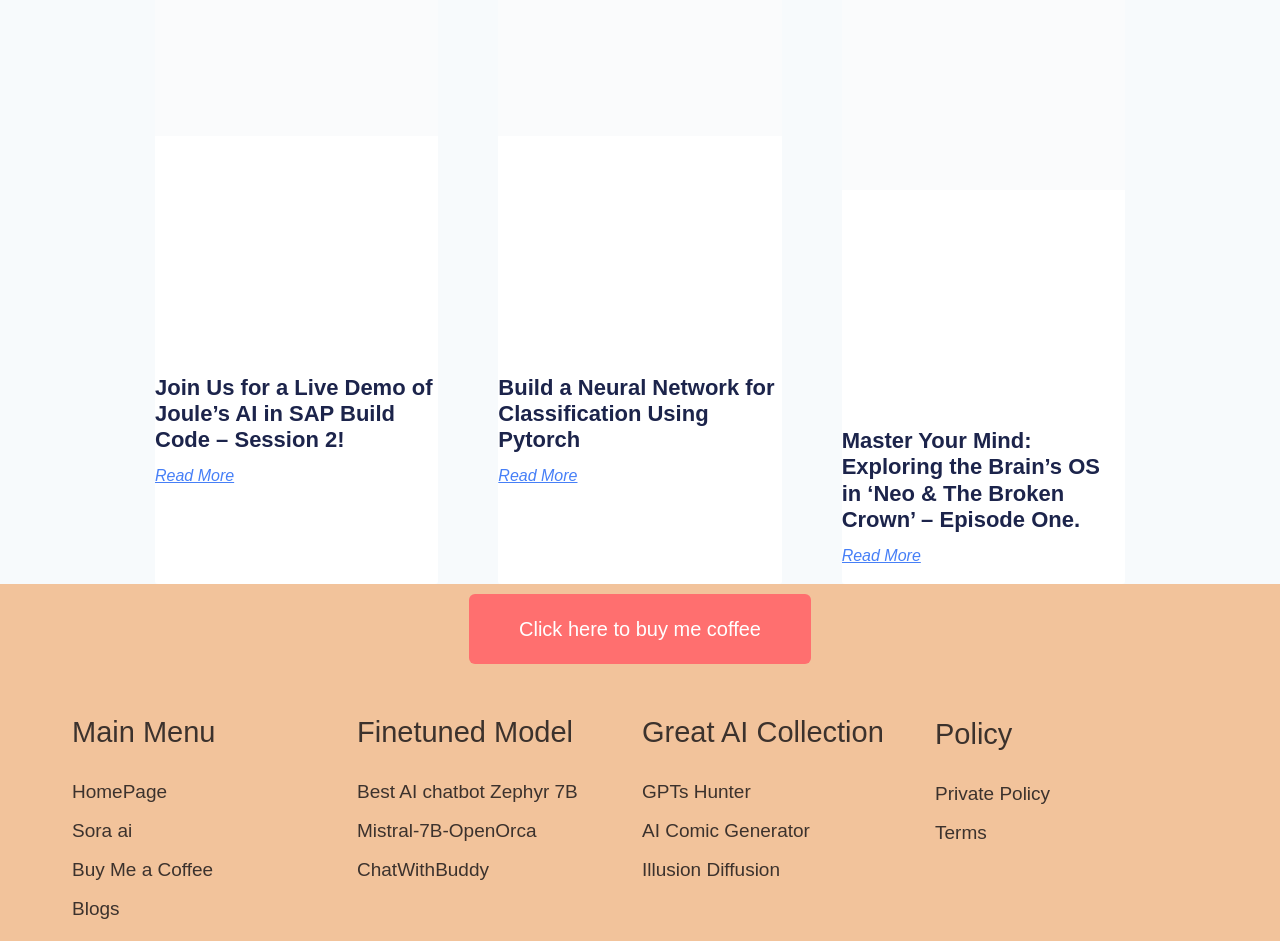Determine the bounding box coordinates of the UI element described by: "Best AI chatbot Zephyr 7B".

[0.279, 0.83, 0.451, 0.852]